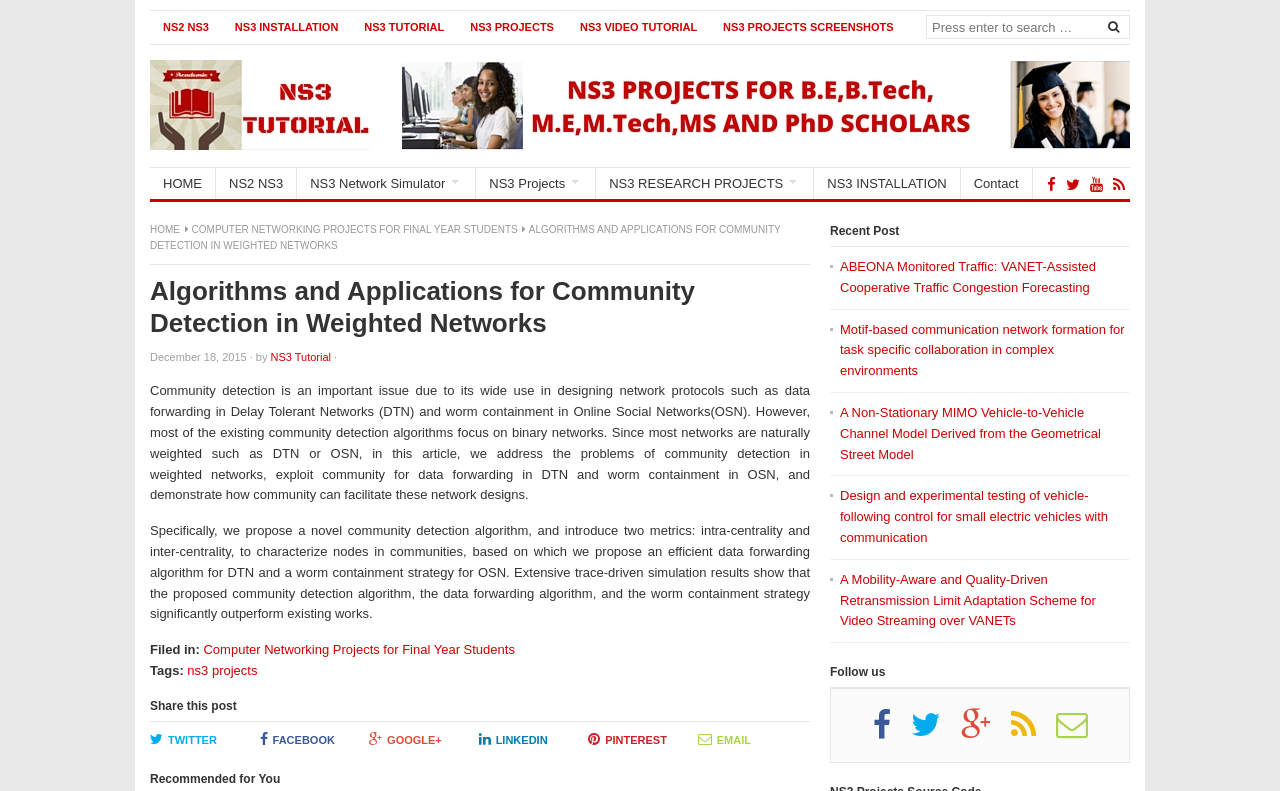Please find the bounding box coordinates of the element that needs to be clicked to perform the following instruction: "Search for NS3 projects". The bounding box coordinates should be four float numbers between 0 and 1, represented as [left, top, right, bottom].

[0.723, 0.015, 0.883, 0.054]